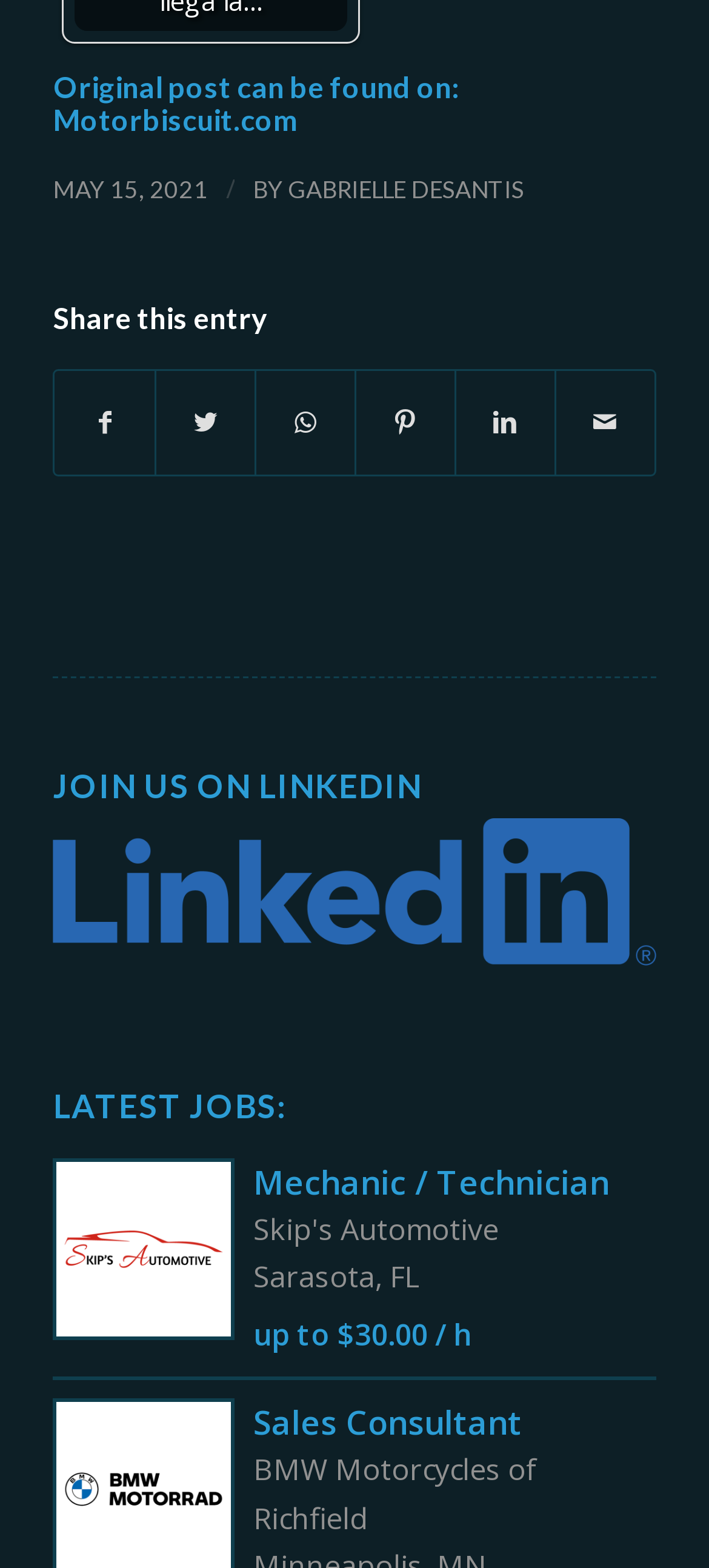What is the highest hourly wage for a job listed?
Use the screenshot to answer the question with a single word or phrase.

$30.00 / h